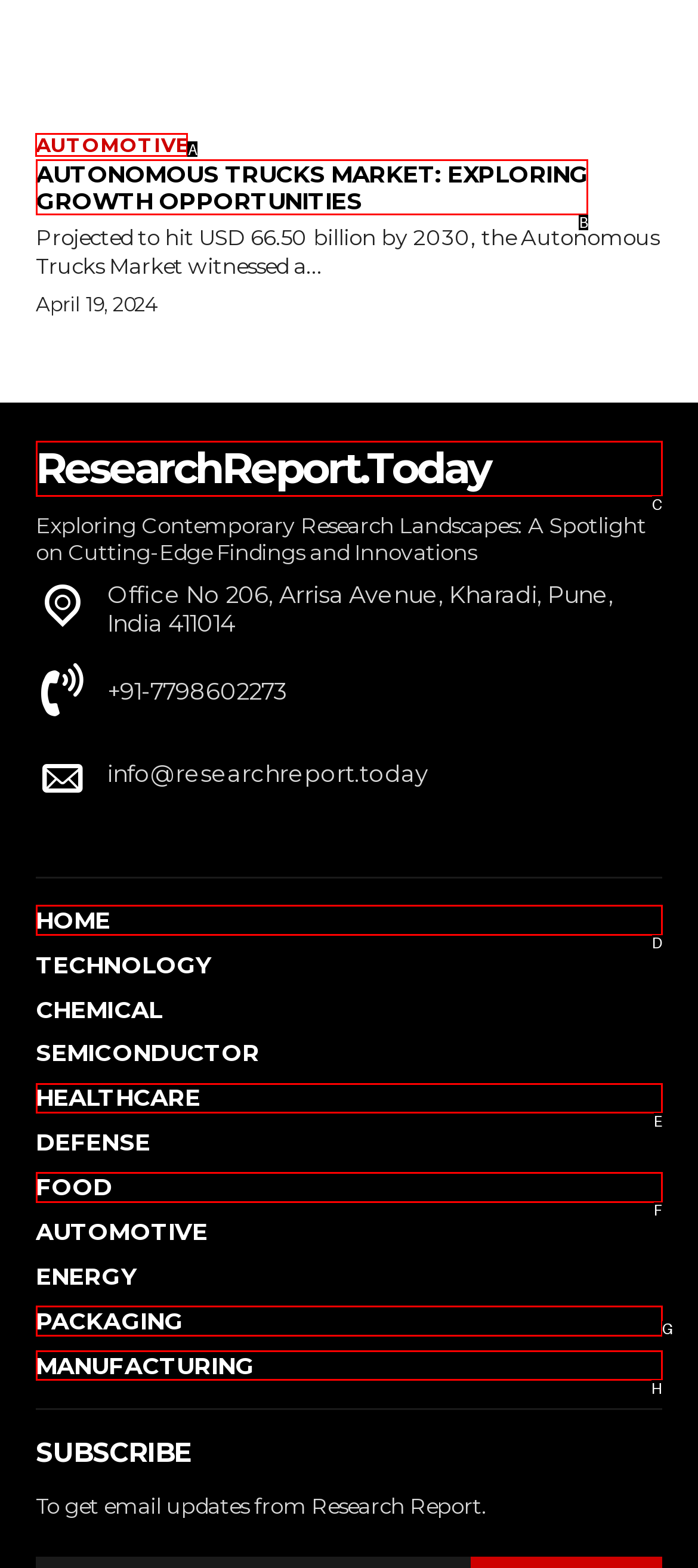From the given options, choose the one to complete the task: Click on AUTOMOTIVE
Indicate the letter of the correct option.

A